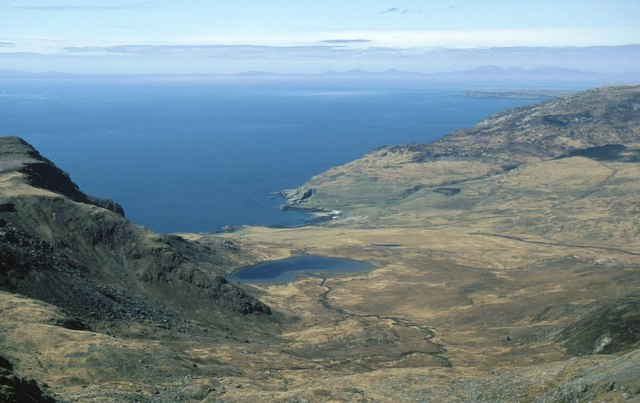Generate a detailed explanation of the scene depicted in the image.

This stunning landscape captures a breathtaking view from the bealach south of Ainshval, showcasing the rugged terrain of Harris in the Hebrides. In the foreground, a serene loch reflects the expansive sky above, while meandering streams trace their way across the golden-brown heathland. The dramatic cliffs drop steeply into the deep blue waters of the ocean, emphasizing the island's natural beauty. Beyond the shoreline, rolling hills extend towards the horizon, where the silhouette of distant islands can be seen under a softly clouded sky. This image encapsulates the wild and unspoiled charm of the region, which has been the focus of various ecological studies and projects, such as the census of local wildlife and vegetation. Captured in May 1996 by Russel Wills, this scene not only showcases the geographical splendor but also serves as a reminder of the important conservation efforts in the area.